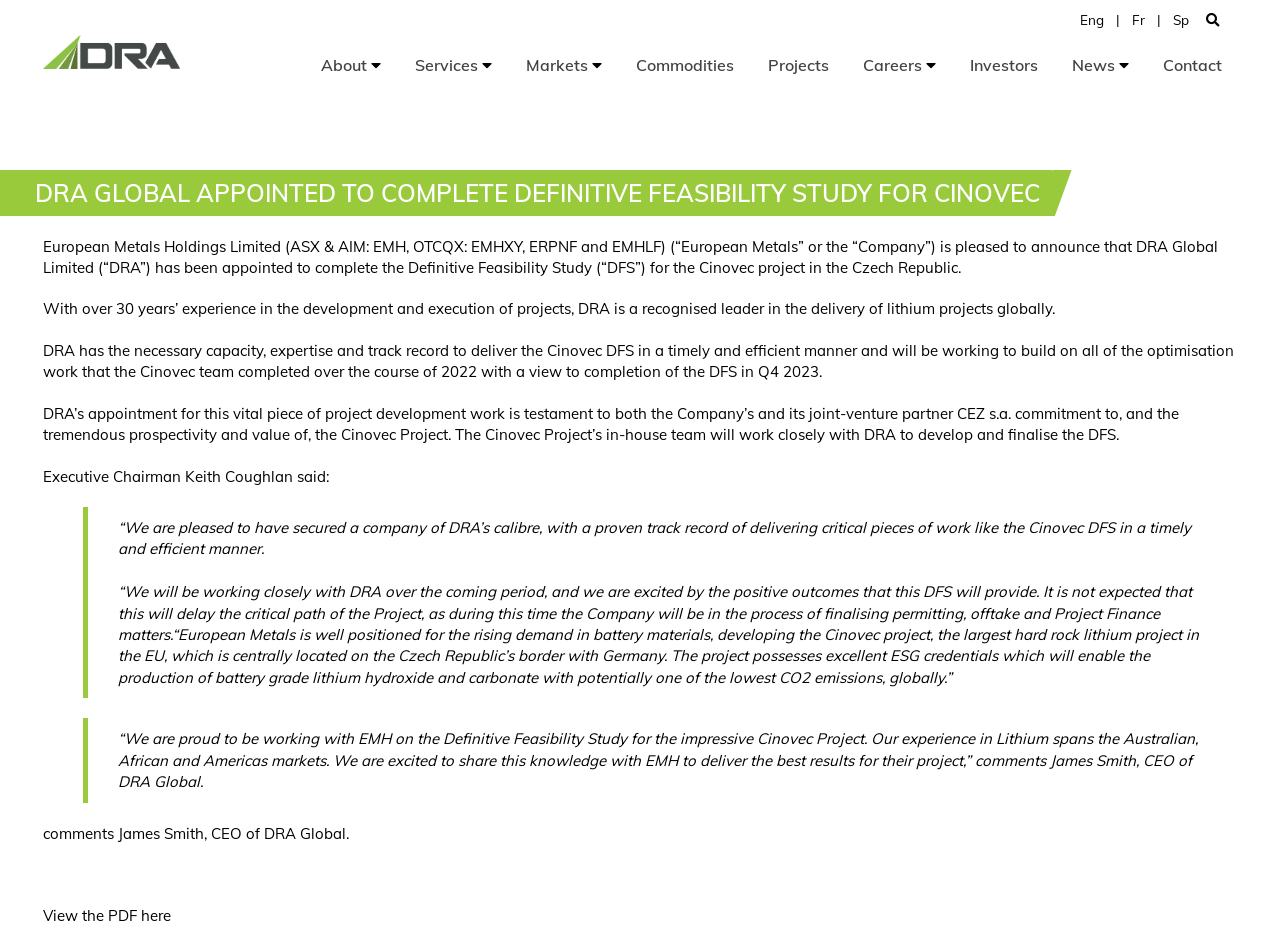Using the webpage screenshot, find the UI element described by Services. Provide the bounding box coordinates in the format (top-left x, top-left y, bottom-right x, bottom-right y), ensuring all values are floating point numbers between 0 and 1.

[0.317, 0.032, 0.392, 0.108]